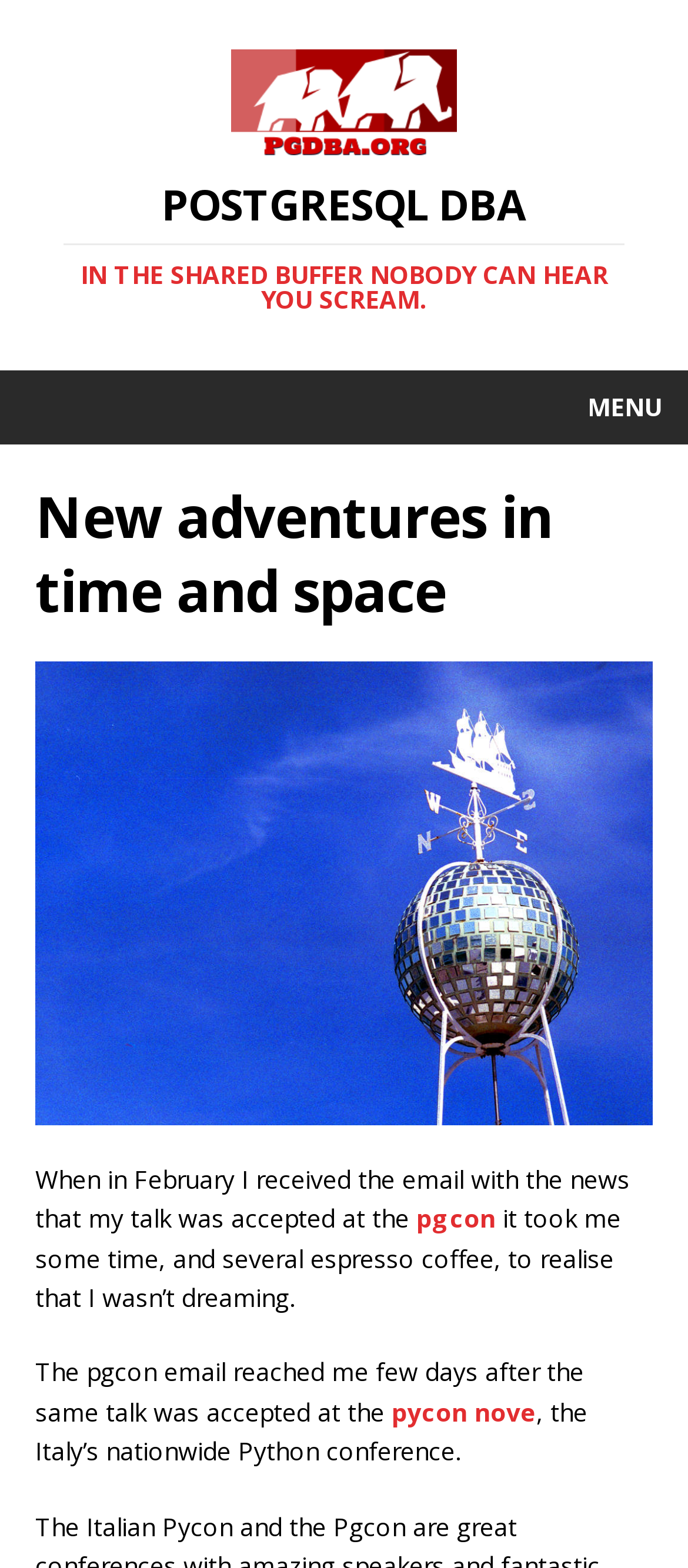Please identify the primary heading of the webpage and give its text content.

New adventures in time and space